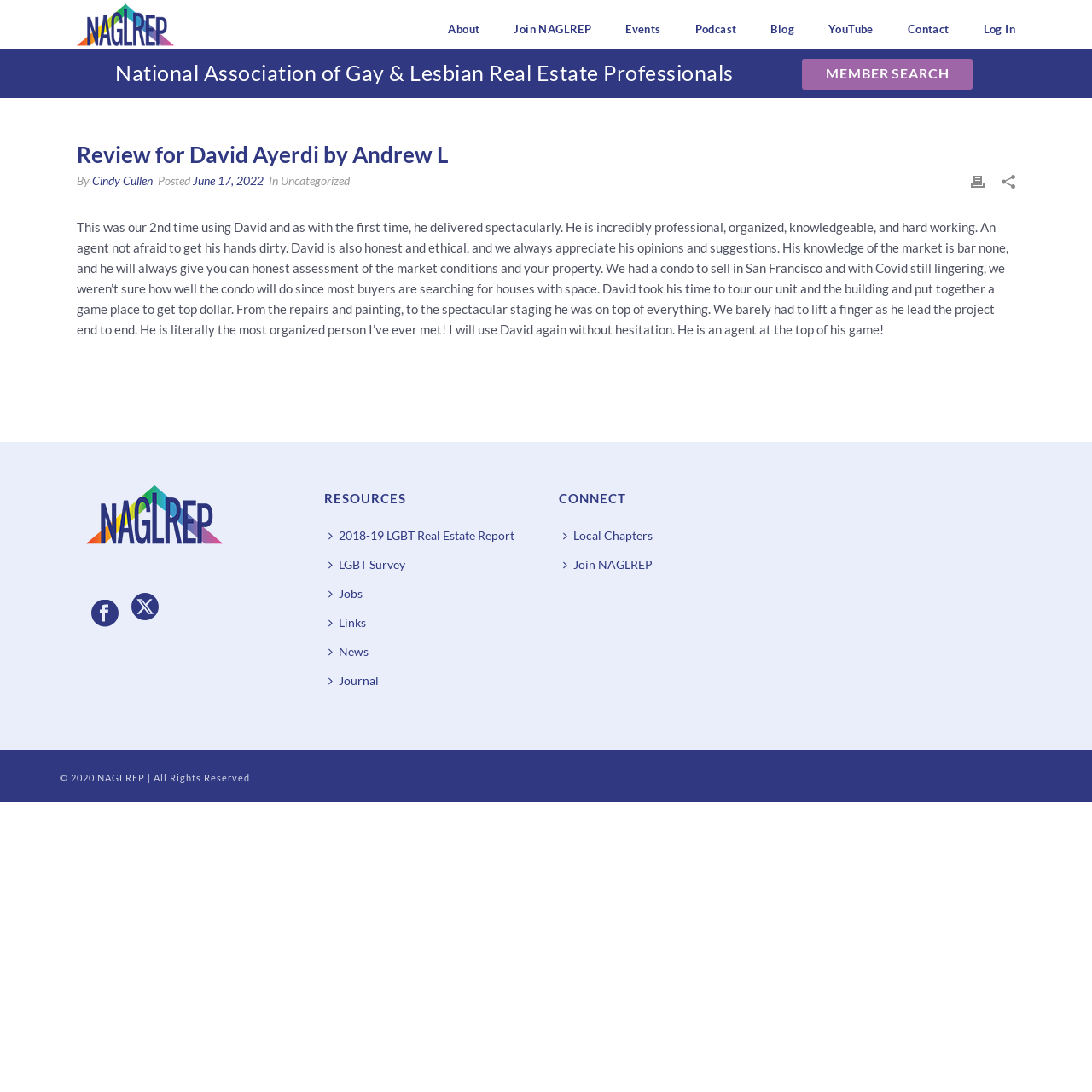What is the theme of the webpage?
Carefully analyze the image and provide a thorough answer to the question.

I determined this answer by looking at the various elements on the webpage, including the heading 'National Association of Gay & Lesbian Real Estate Professionals', the review content, and the resources section, which all suggest that the theme of the webpage is related to real estate.